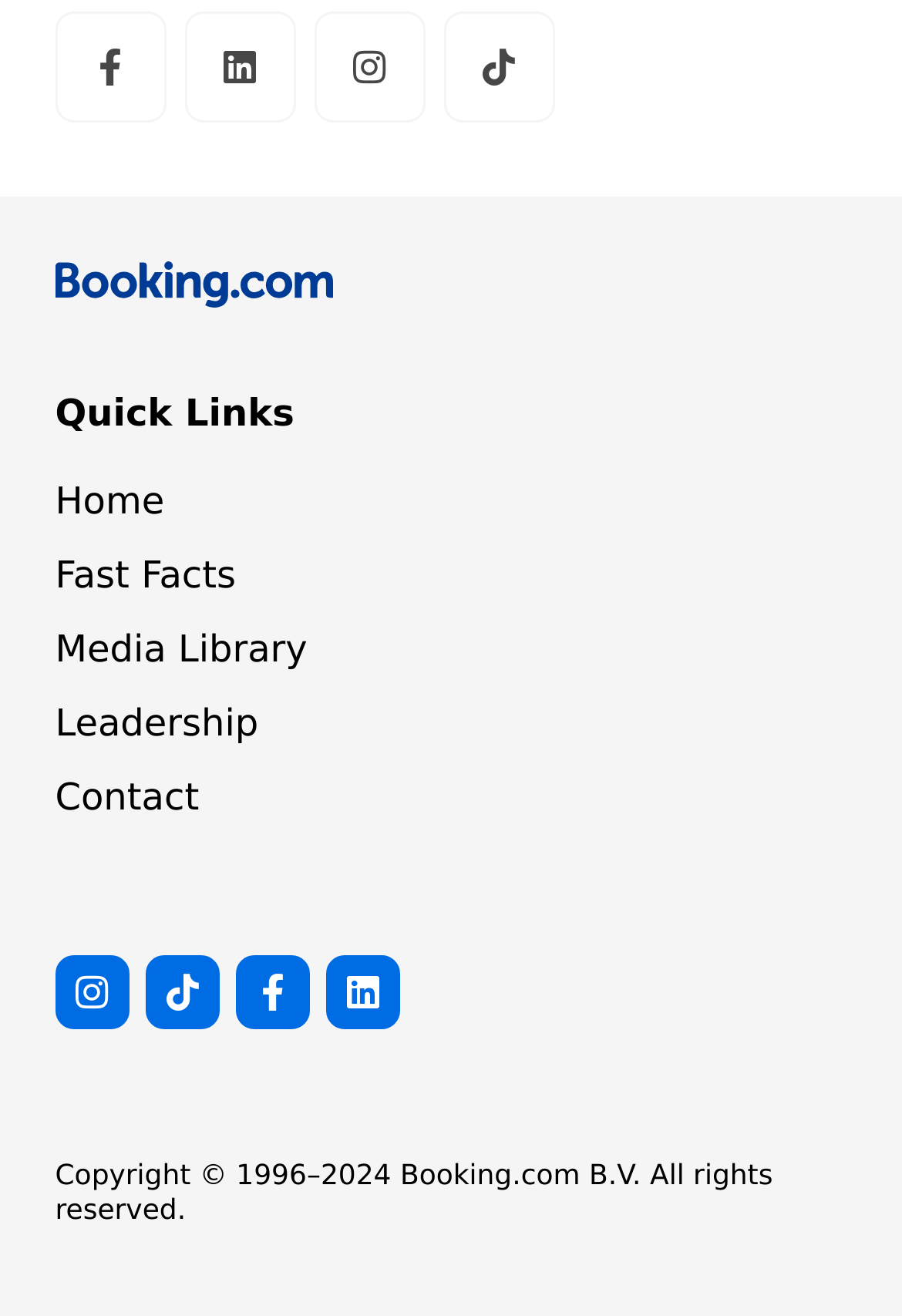Show the bounding box coordinates for the element that needs to be clicked to execute the following instruction: "View Instagram". Provide the coordinates in the form of four float numbers between 0 and 1, i.e., [left, top, right, bottom].

[0.061, 0.726, 0.143, 0.783]